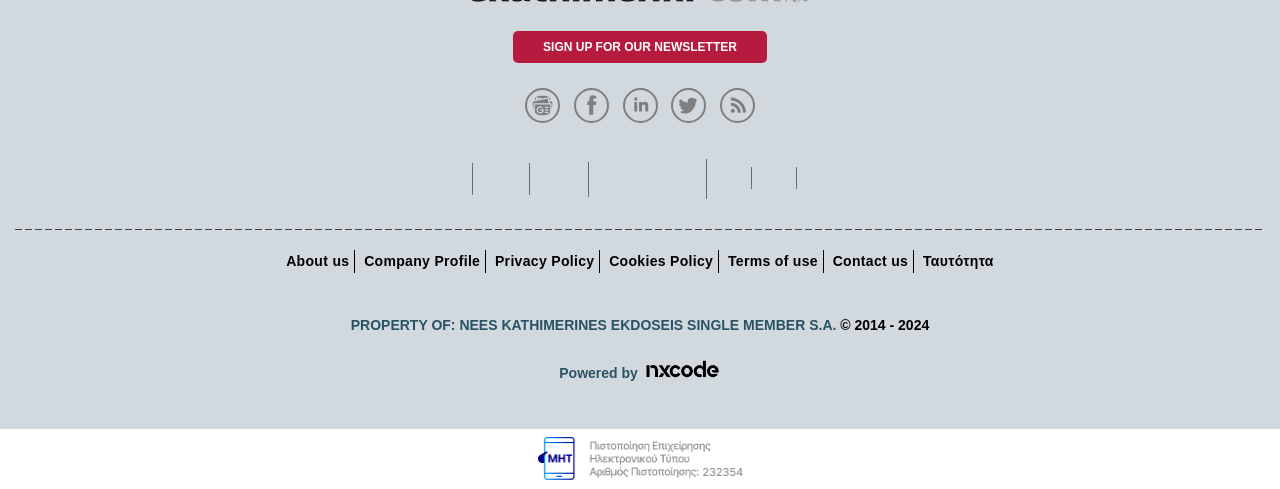What is the logo of the website?
Please provide a comprehensive answer based on the contents of the image.

The webpage has an image element at the bottom with the text 'MHT', which appears to be the logo of the website, likely representing the brand identity of the website.